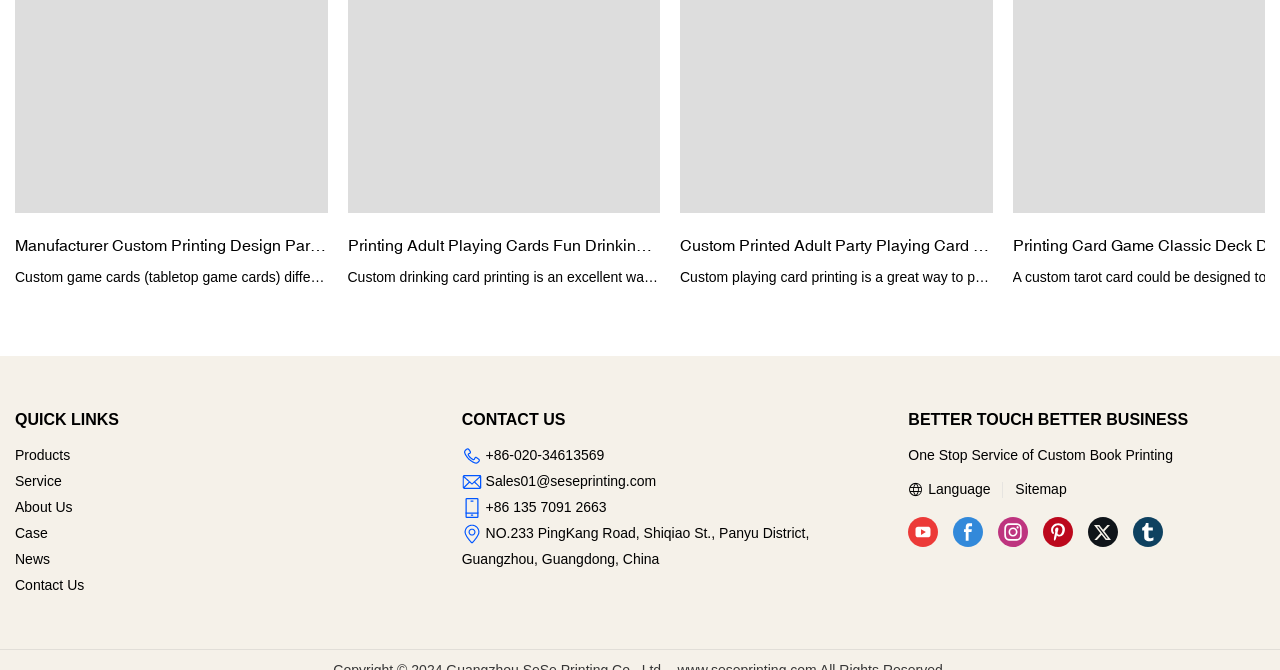Provide the bounding box coordinates for the specified HTML element described in this description: "Contact Us". The coordinates should be four float numbers ranging from 0 to 1, in the format [left, top, right, bottom].

[0.012, 0.86, 0.066, 0.884]